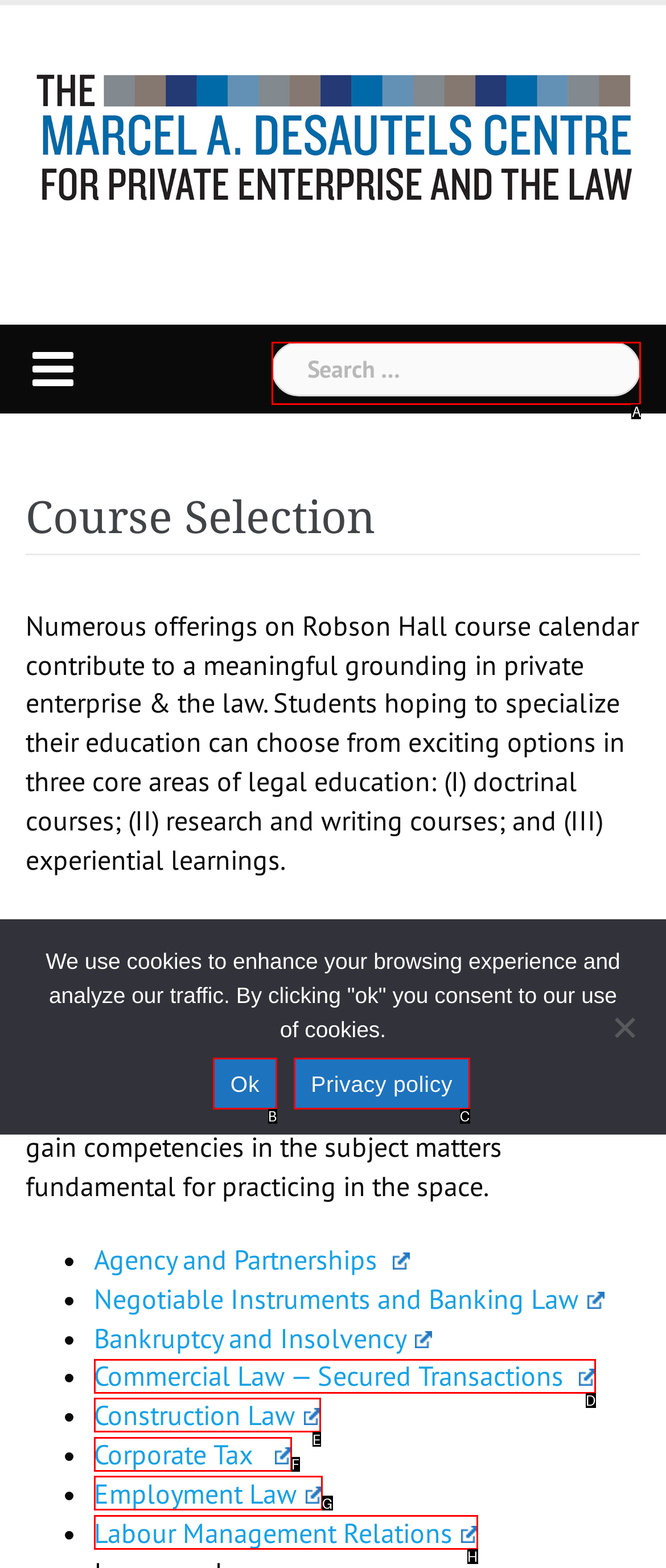Tell me which element should be clicked to achieve the following objective: Search for a course
Reply with the letter of the correct option from the displayed choices.

A